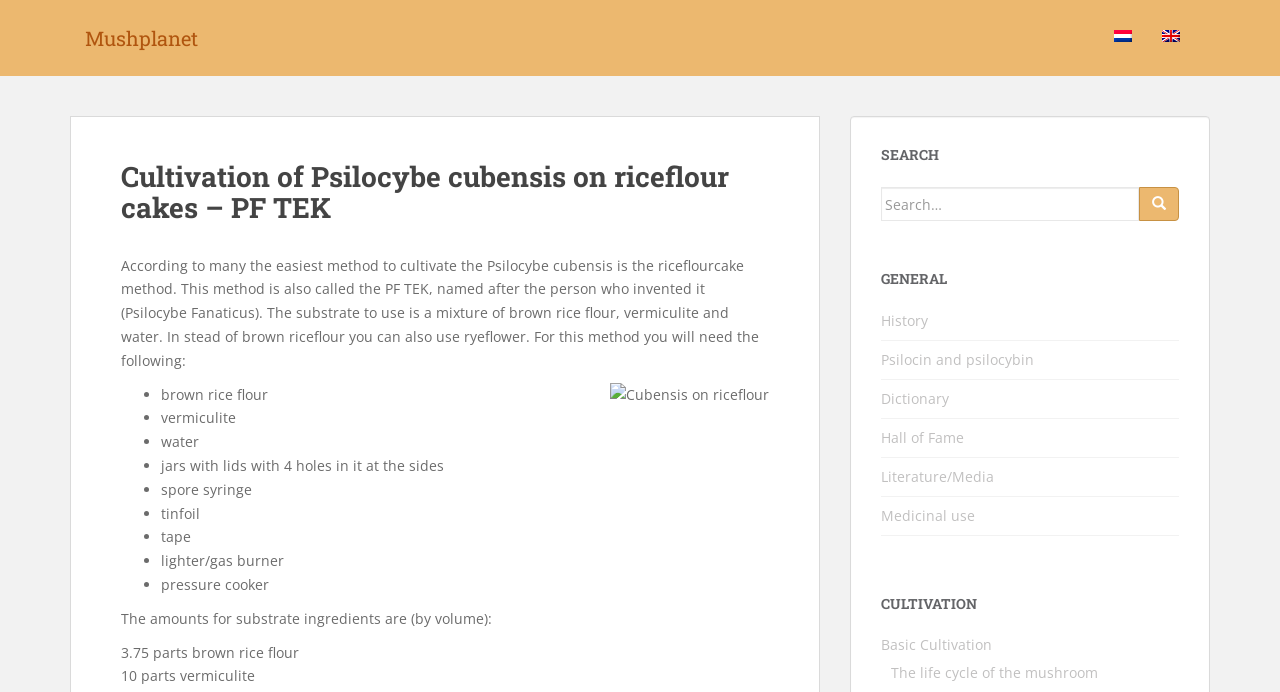Identify the bounding box coordinates of the part that should be clicked to carry out this instruction: "Search for a term".

[0.688, 0.271, 0.921, 0.32]